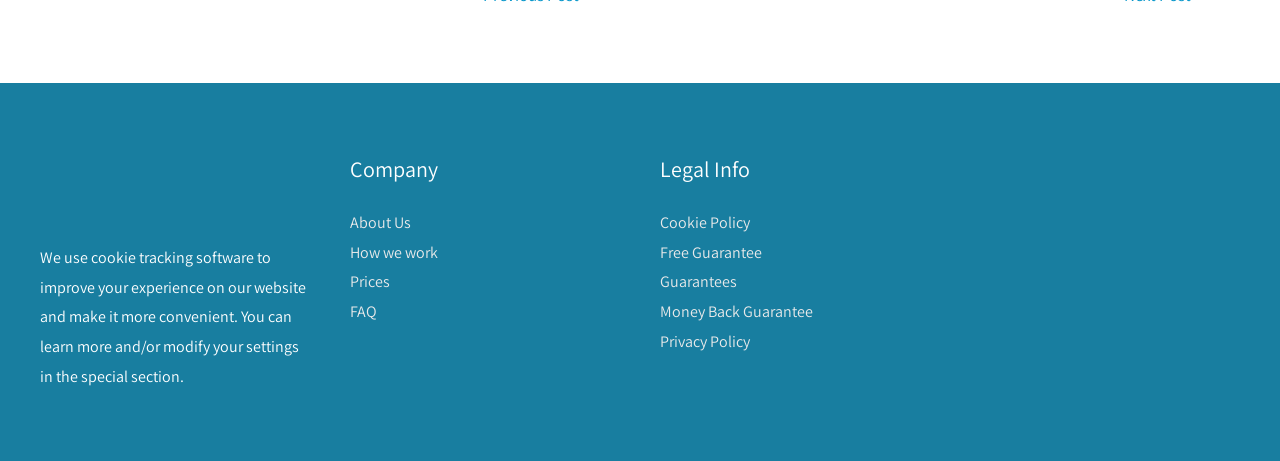Based on the image, please elaborate on the answer to the following question:
What is the main category of the company?

The main category of the company can be determined by looking at the heading elements on the webpage. The first heading element is 'Company', which suggests that it is the main category of the company.